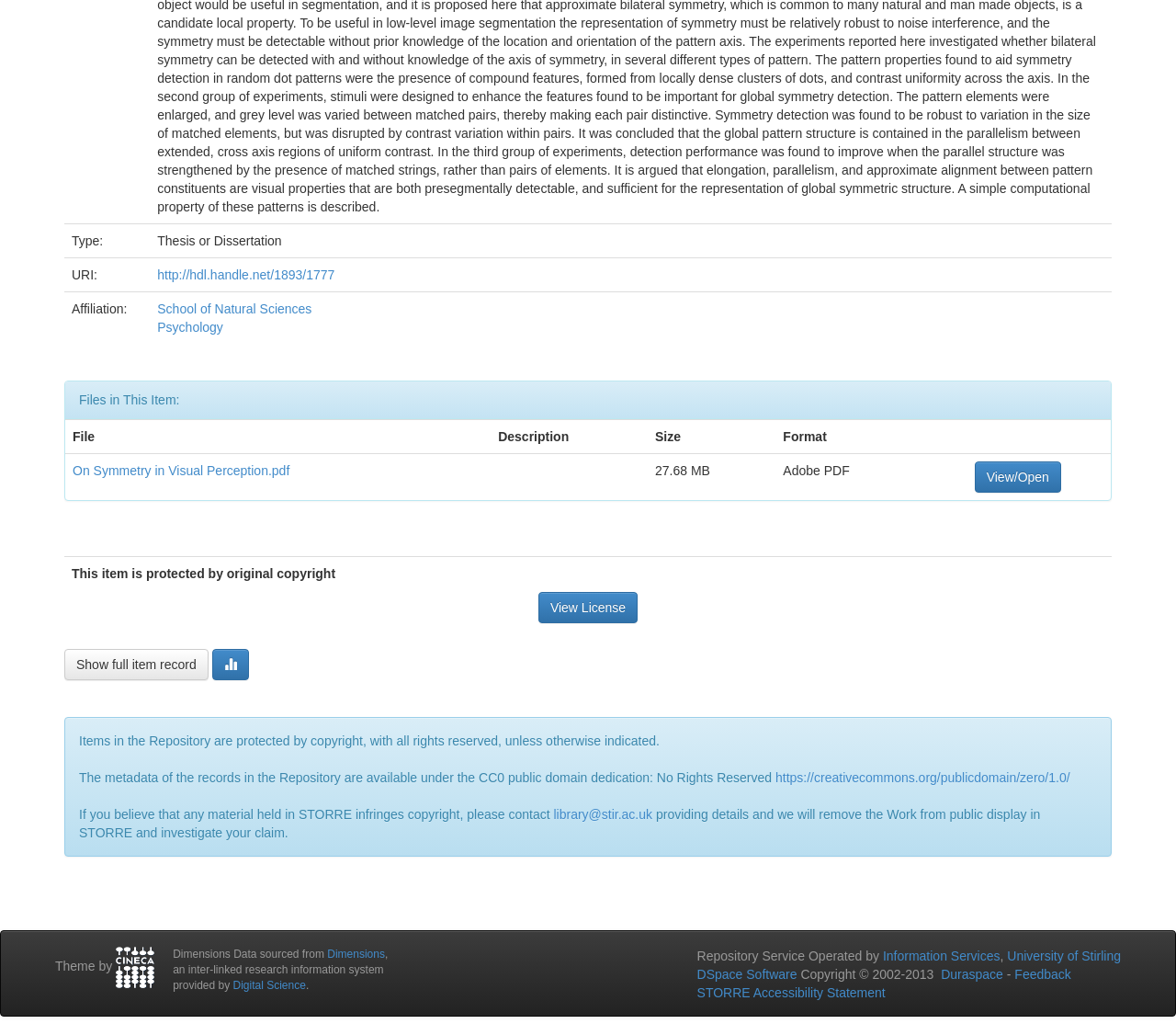For the given element description parent_node: Theme by, determine the bounding box coordinates of the UI element. The coordinates should follow the format (top-left x, top-left y, bottom-right x, bottom-right y) and be within the range of 0 to 1.

[0.099, 0.926, 0.131, 0.941]